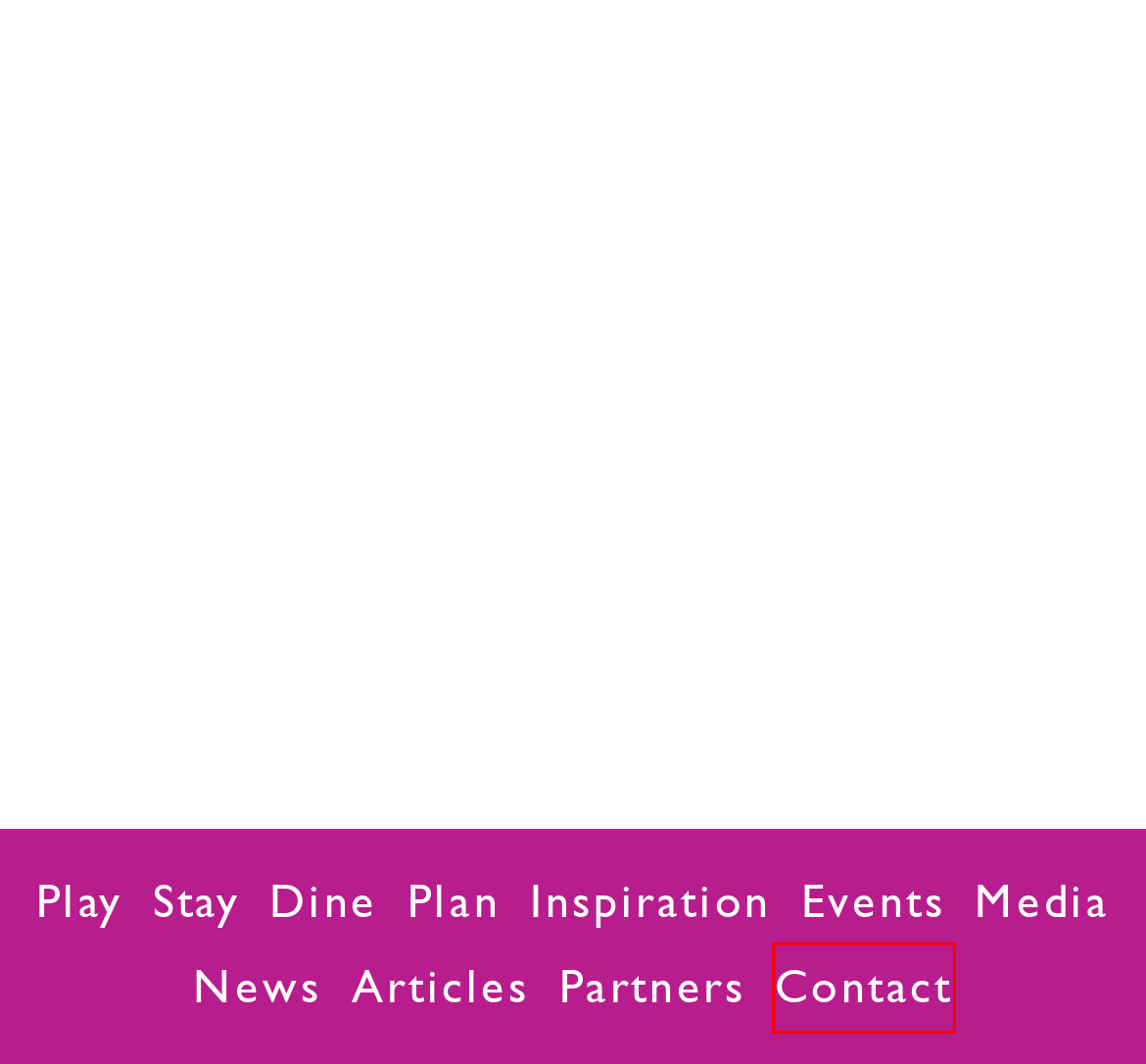Check out the screenshot of a webpage with a red rectangle bounding box. Select the best fitting webpage description that aligns with the new webpage after clicking the element inside the bounding box. Here are the candidates:
A. STAY
B. Eureka Events
C. Eureka Visitor Center (Contact Us)
D. News
E. Inspiration
F. PLAN
G. PLAY
H. DINE

C